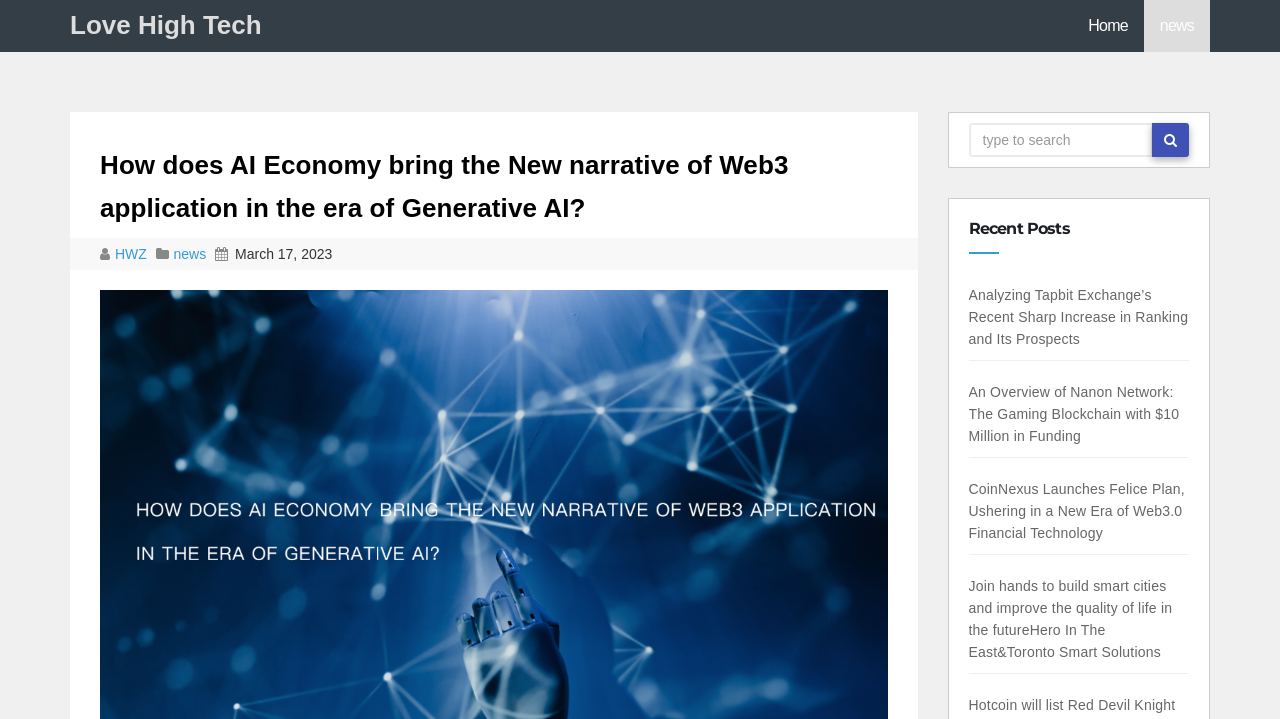Given the element description: "HWZ", predict the bounding box coordinates of this UI element. The coordinates must be four float numbers between 0 and 1, given as [left, top, right, bottom].

[0.09, 0.342, 0.118, 0.364]